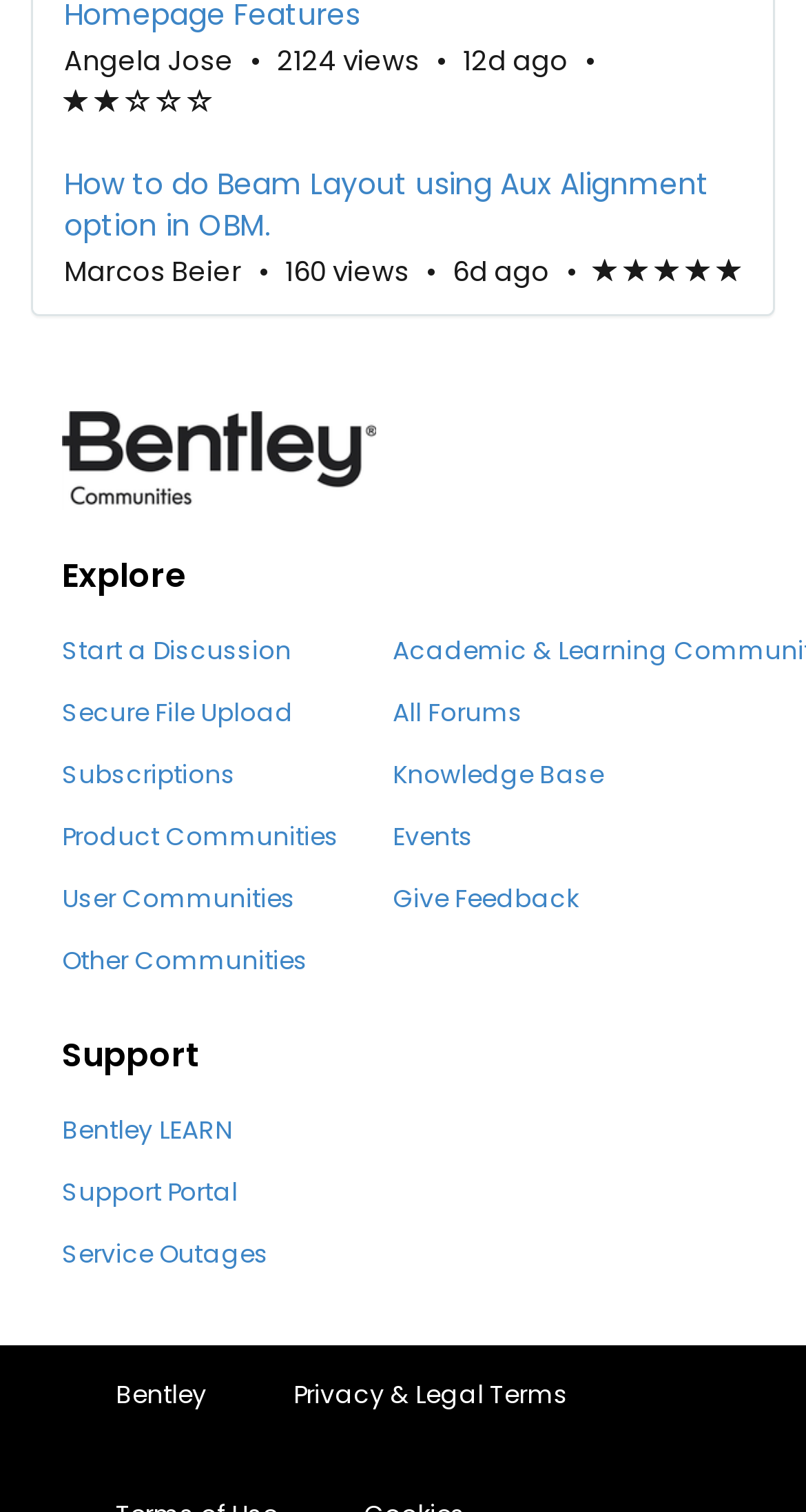What is the view count of the first article?
Please describe in detail the information shown in the image to answer the question.

I examined the first article metadata section and found the view count information, which is 'Article has 2124 views'. This indicates that the first article has been viewed 2124 times.